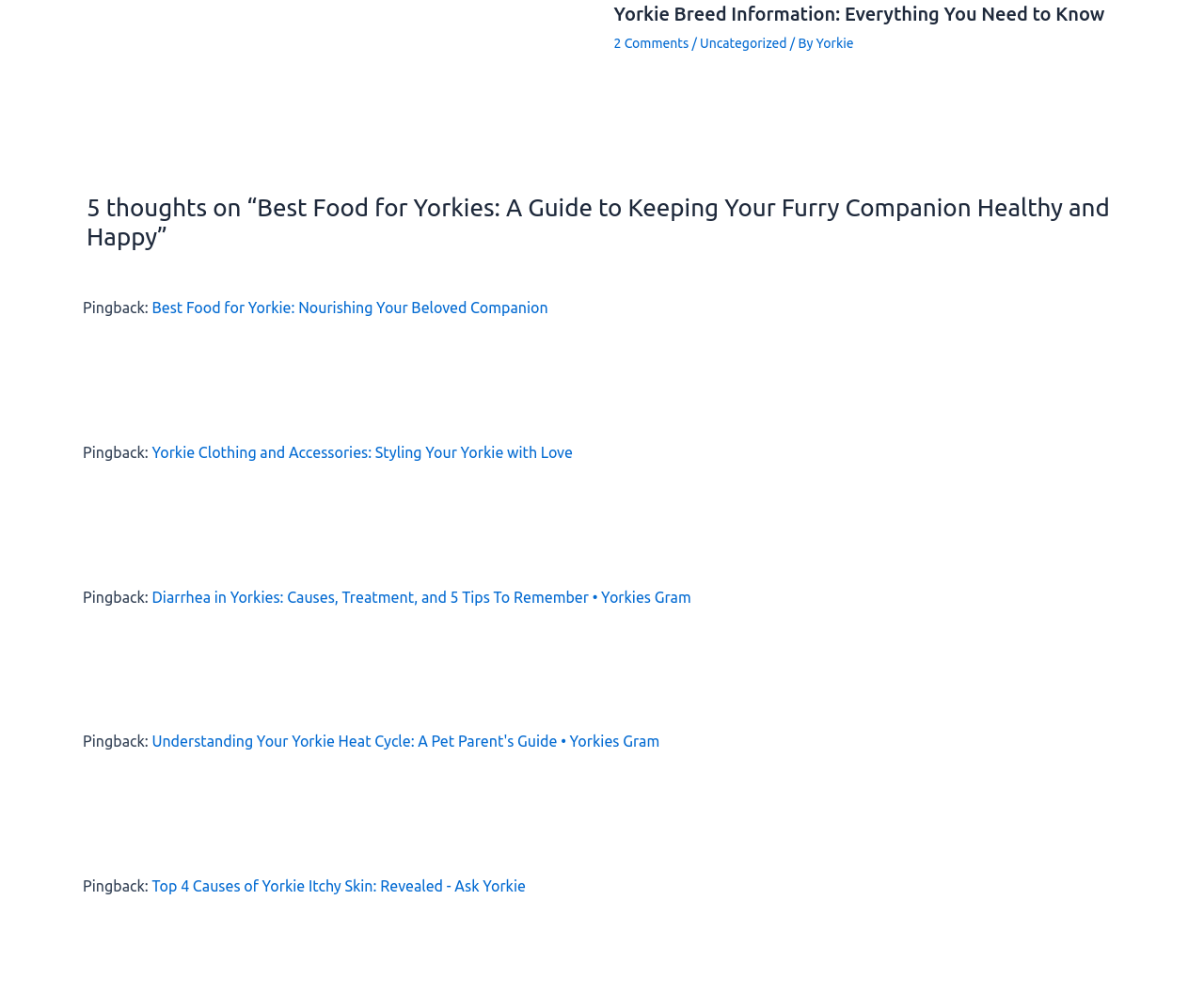Identify the bounding box coordinates for the element that needs to be clicked to fulfill this instruction: "read the article about Yorkie heat cycle". Provide the coordinates in the format of four float numbers between 0 and 1: [left, top, right, bottom].

[0.126, 0.737, 0.548, 0.754]